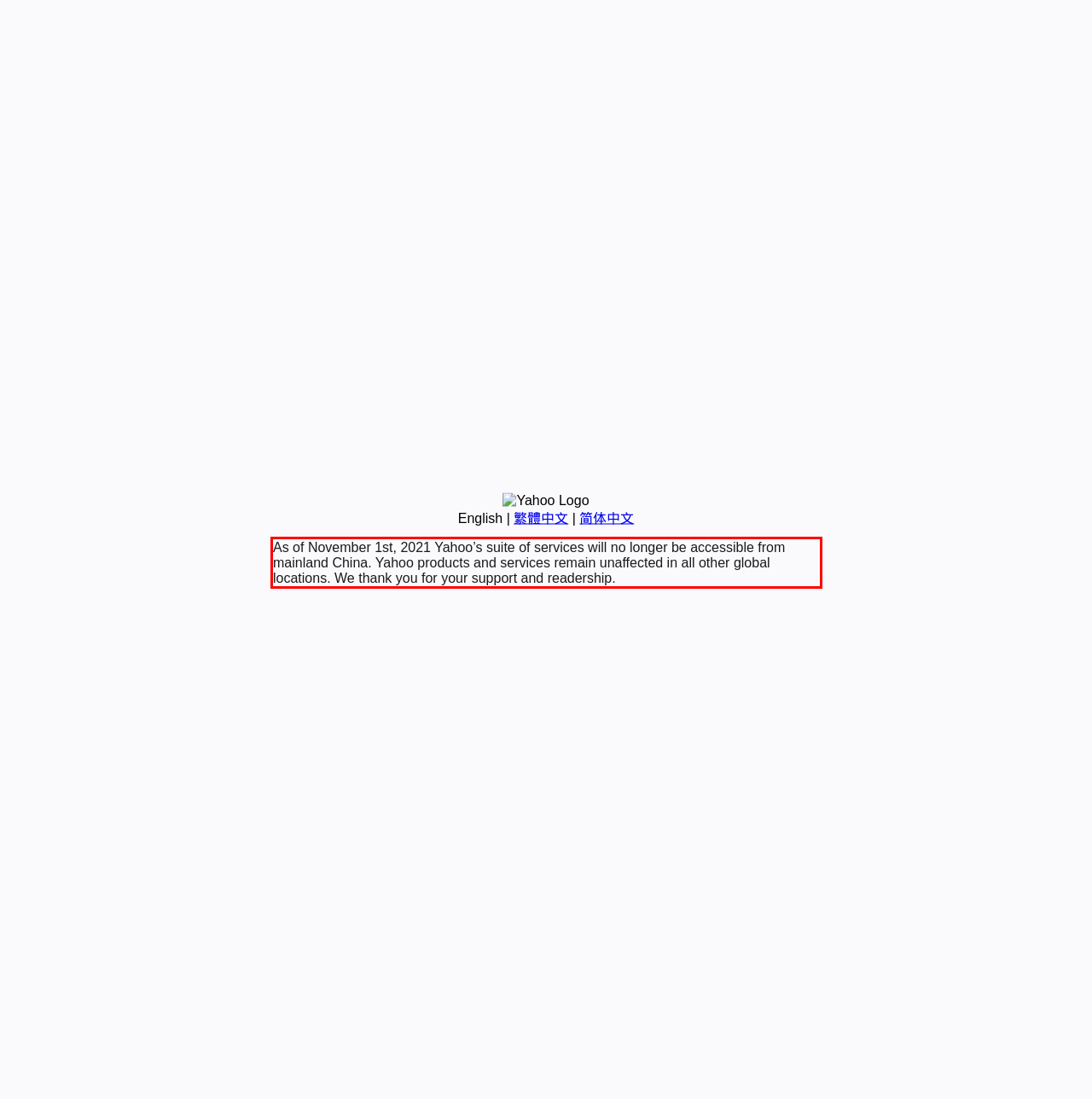From the screenshot of the webpage, locate the red bounding box and extract the text contained within that area.

As of November 1st, 2021 Yahoo’s suite of services will no longer be accessible from mainland China. Yahoo products and services remain unaffected in all other global locations. We thank you for your support and readership.